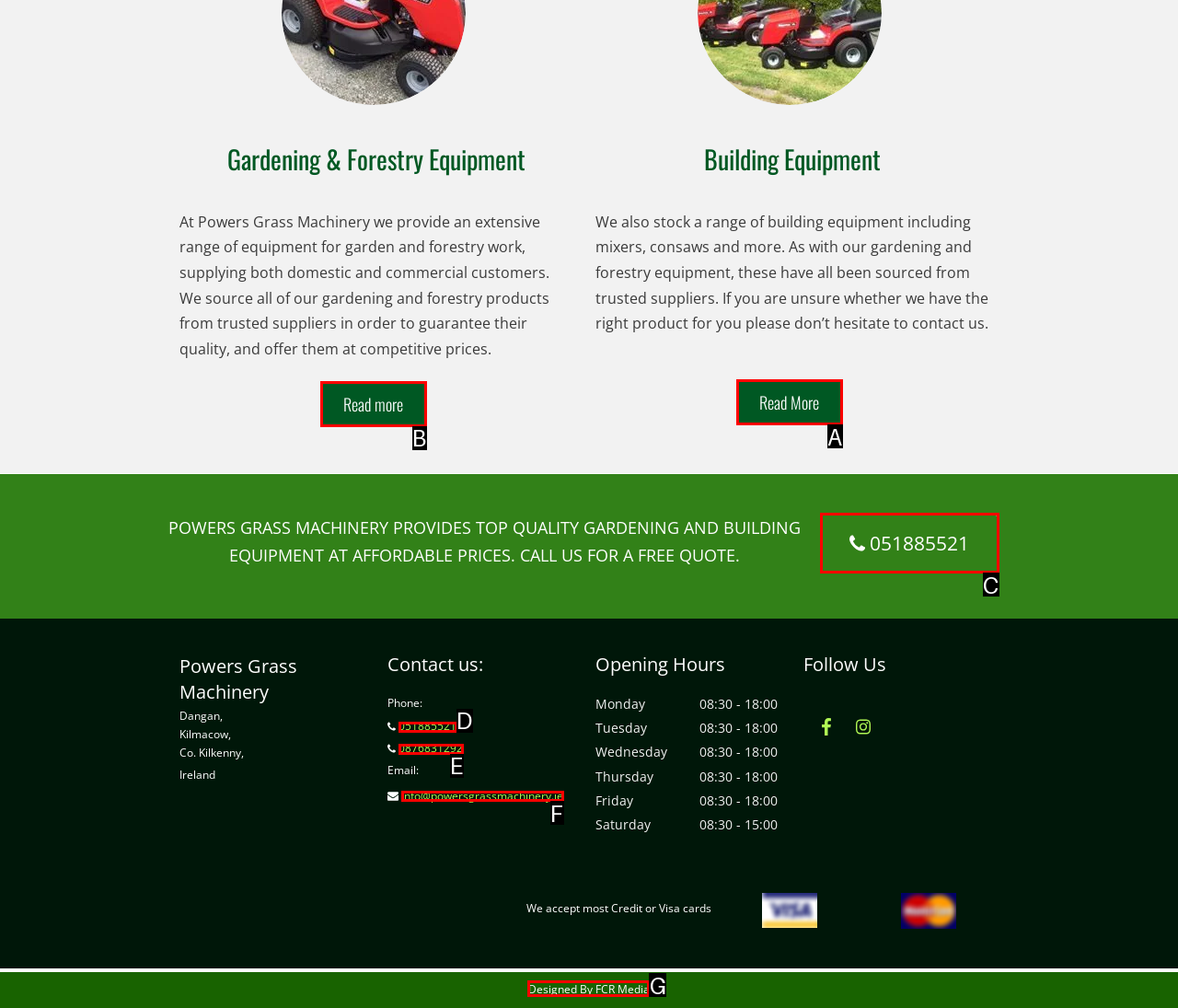Look at the description: Designed By FCR Media
Determine the letter of the matching UI element from the given choices.

G